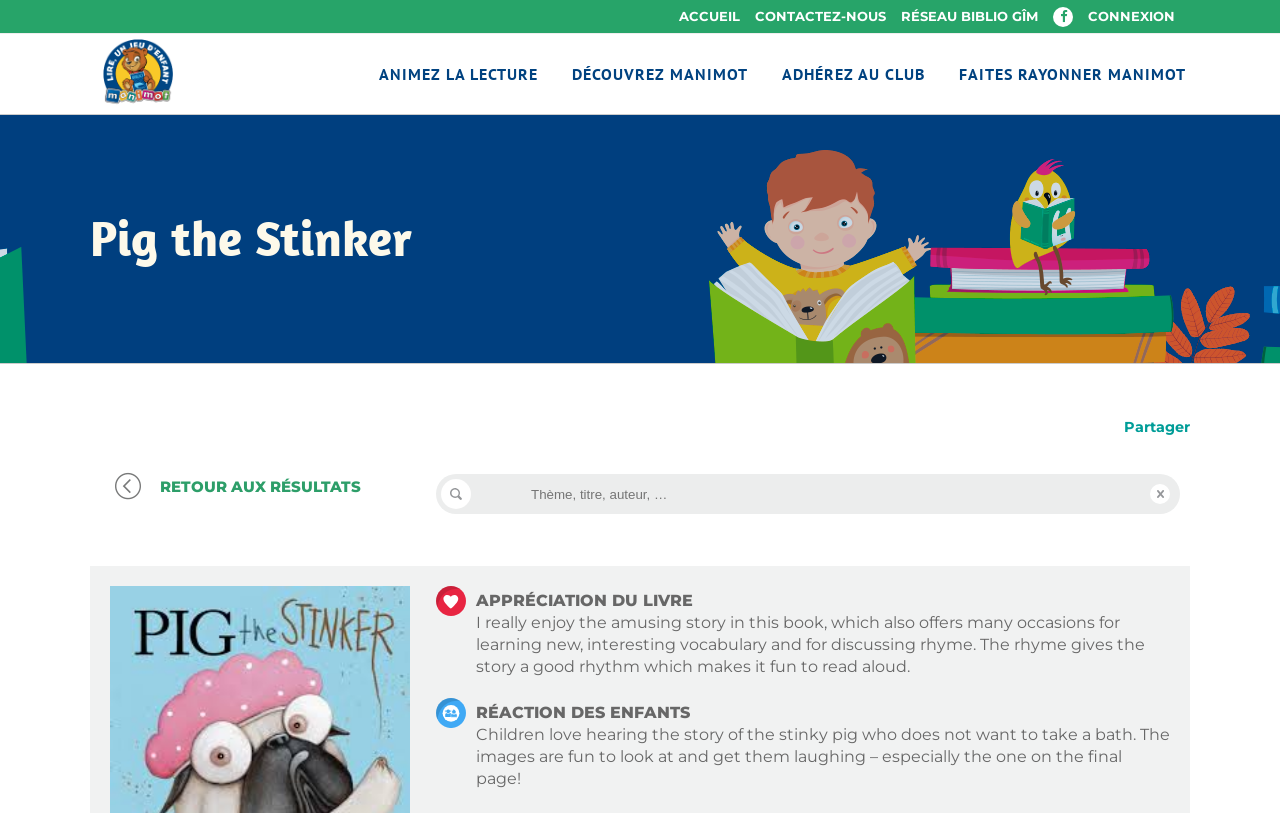Please specify the bounding box coordinates for the clickable region that will help you carry out the instruction: "Click on the 'Submit' button".

[0.345, 0.59, 0.368, 0.627]